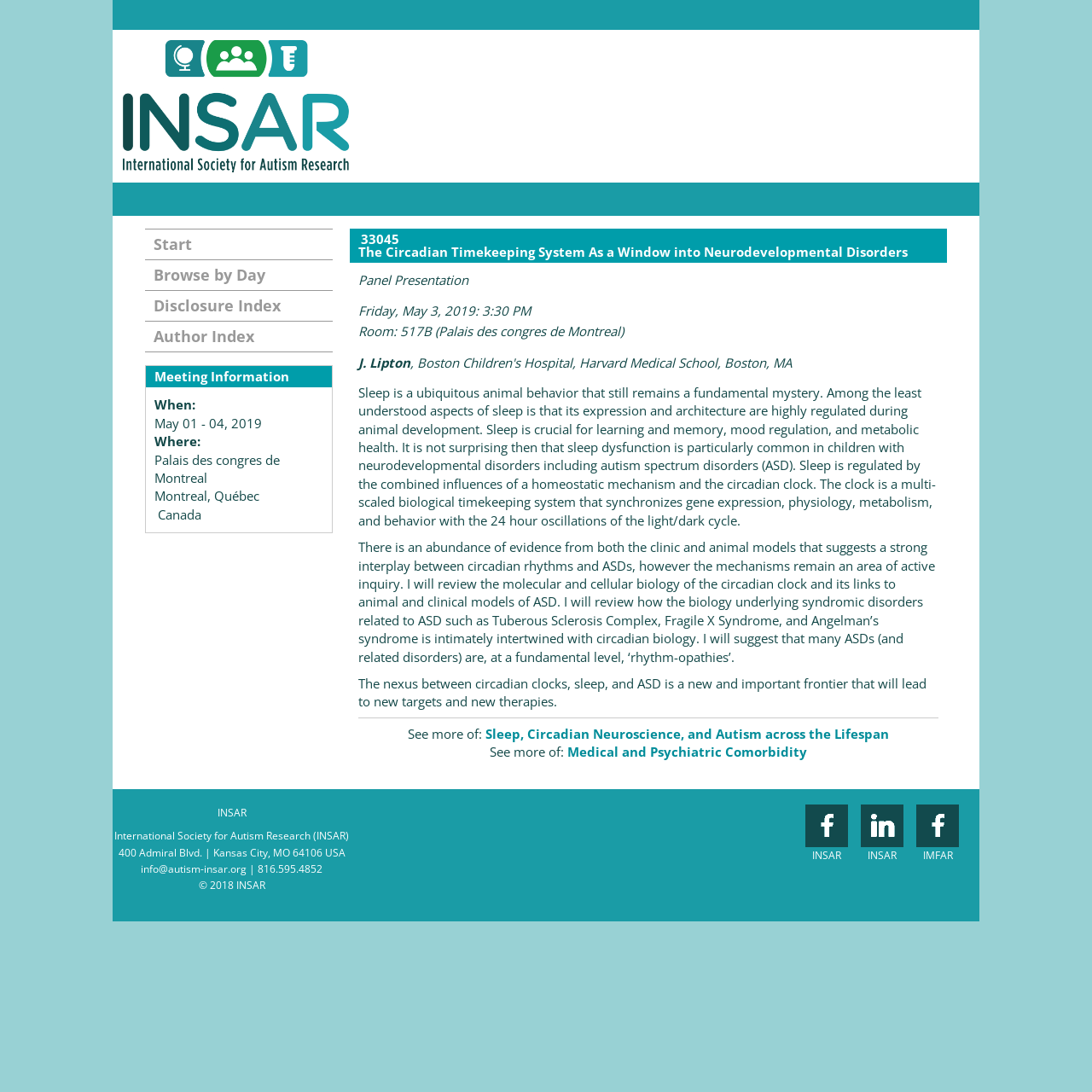Who is the presenter of the panel?
Provide a one-word or short-phrase answer based on the image.

J. Lipton